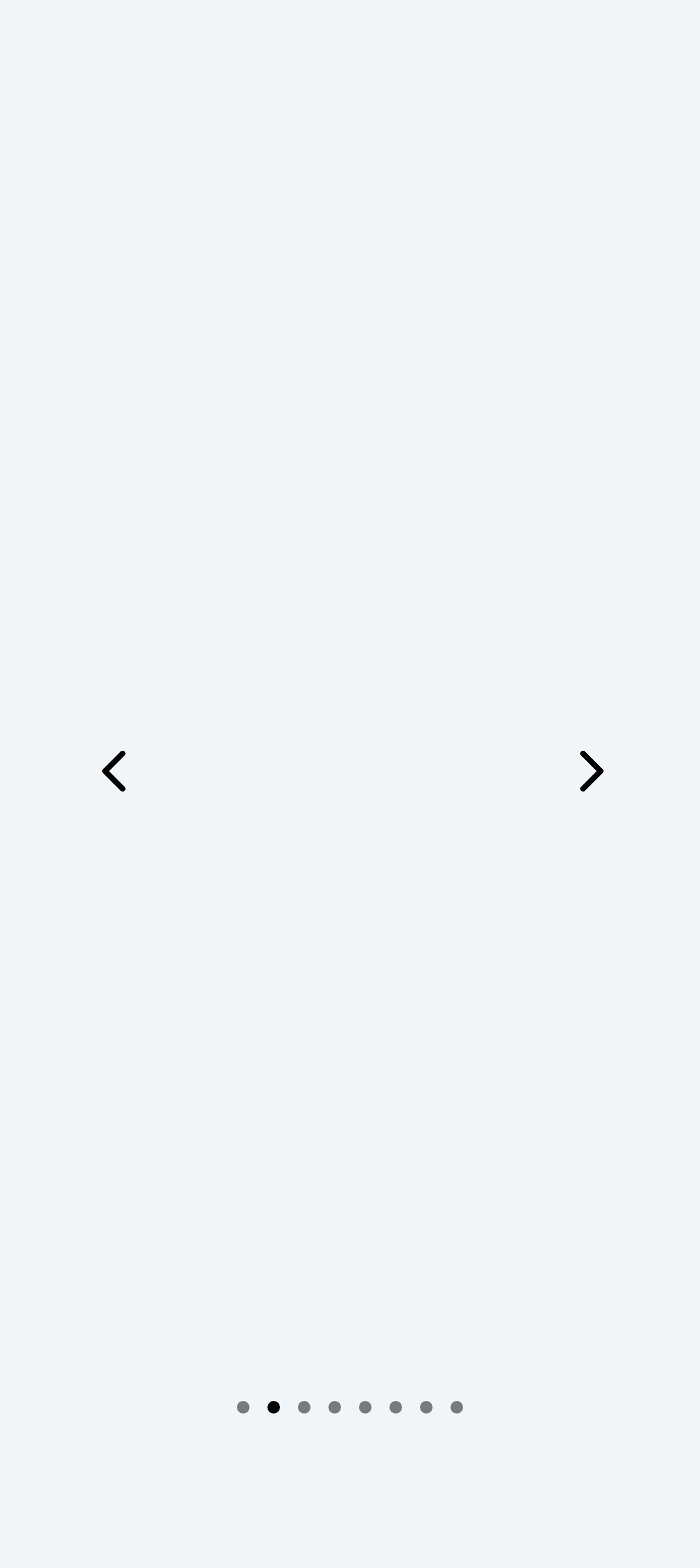Bounding box coordinates are specified in the format (top-left x, top-left y, bottom-right x, bottom-right y). All values are floating point numbers bounded between 0 and 1. Please provide the bounding box coordinate of the region this sentence describes: 1

[0.338, 0.893, 0.356, 0.901]